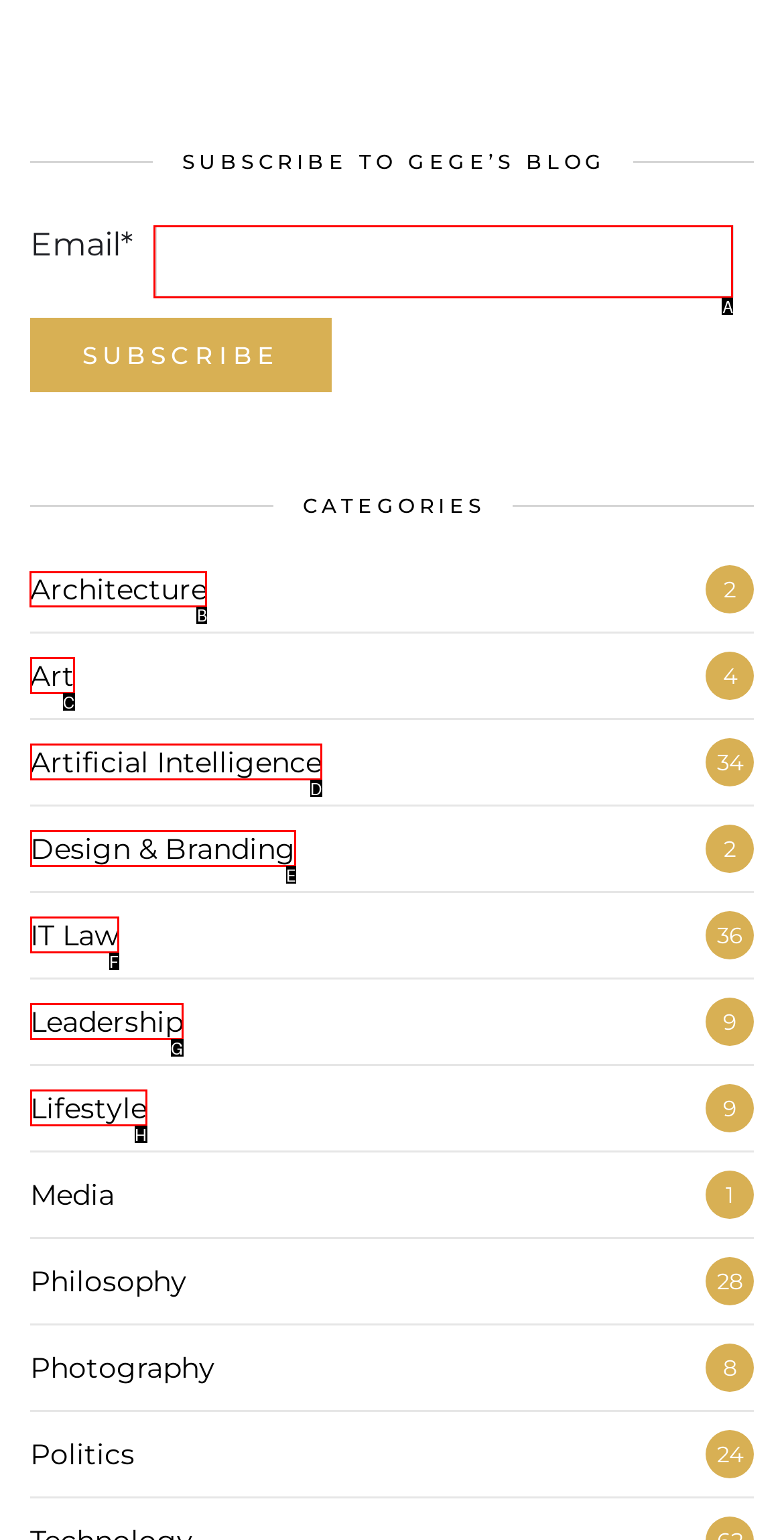Identify which lettered option to click to carry out the task: View Architecture category. Provide the letter as your answer.

B